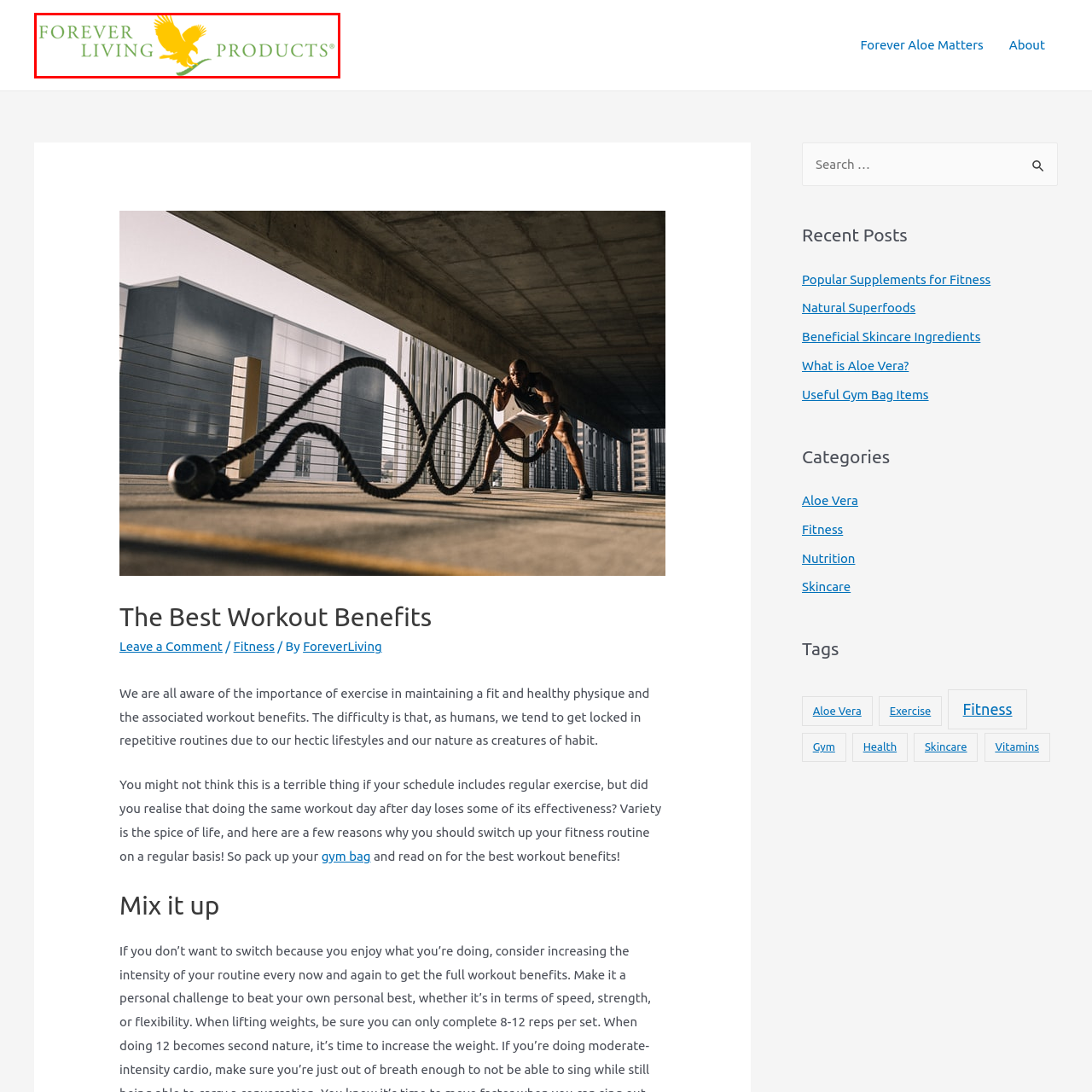Describe in detail the visual elements within the red-lined box.

The image features the logo of Forever Living Products, which prominently displays an eagle in yellow soaring above the brand's name. The text "FOREVER LIVING PRODUCTS" is rendered in a fresh green hue, suggesting a connection to nature and wellness. This logo represents the company's commitment to health and vitality through its range of natural products, emphasizing the importance of quality and holistic living.